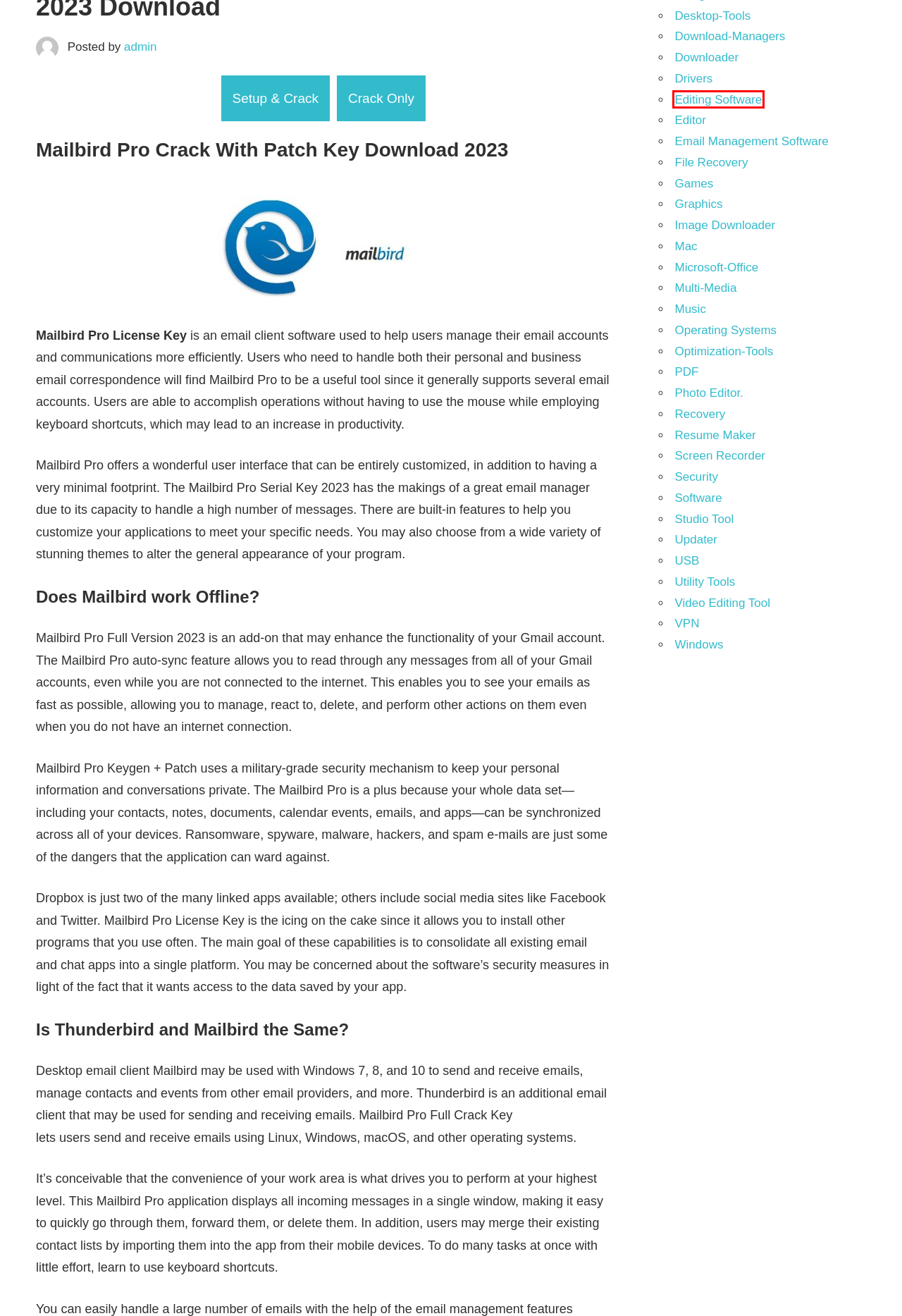You have a screenshot of a webpage with a red rectangle bounding box around a UI element. Choose the best description that matches the new page after clicking the element within the bounding box. The candidate descriptions are:
A. Recovery Archives - Crack Apps
B. Updater Archives - Crack Apps
C. Games Archives - Crack Apps
D. Desktop-Tools Archives - Crack Apps
E. Editing Software Archives - Crack Apps
F. Music Archives - Crack Apps
G. USB Archives - Crack Apps
H. Studio Tool Archives - Crack Apps

E